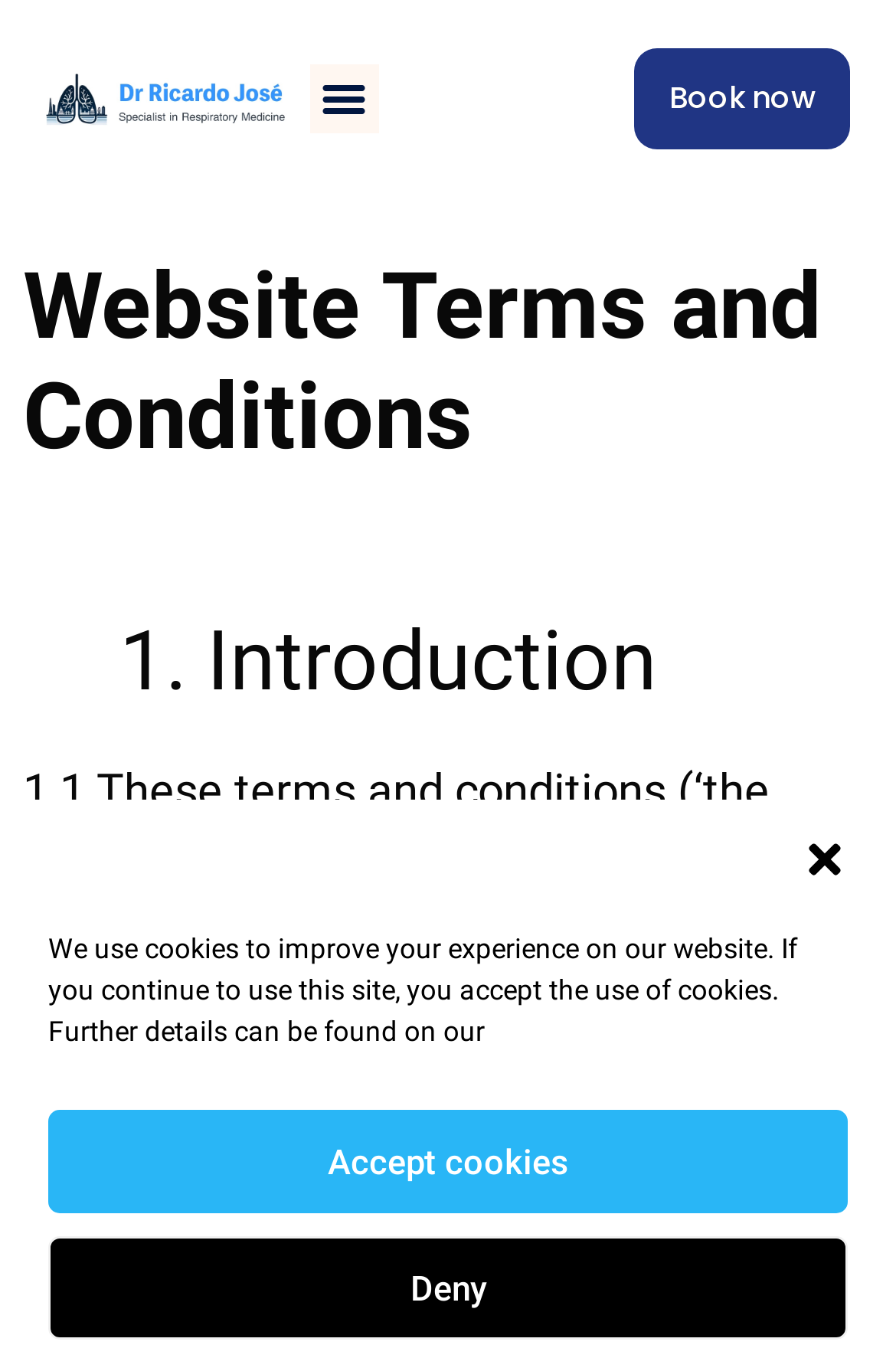Explain the webpage's design and content in an elaborate manner.

The webpage is about the terms and conditions of Dr. Ricardo Jose, a London-based chest specialist. At the top right corner, there is a "Close dialog" button. Below it, a message informs users that the website uses cookies and provides an option to accept or deny them. The "Accept cookies" and "Deny" buttons are placed side by side.

On the top left, there is a link and an image, both labeled "London Chest Specialist - Dr Ricardo Jose", which likely serves as the website's logo. Next to it, a "Menu Toggle" button is located.

A prominent "Book now" button is positioned at the top right corner. The main content of the webpage is headed by "Website Terms and Conditions" in a large font. Below the heading, there is a list with a numbered marker "1." followed by the title "Introduction". The list item's text explains that the terms and conditions apply between the user and Dr. Ricardo Jose, the owner and operator of the website. The website's URL, "www.londonchestspecialist.co.uk", is provided as a link within the text.